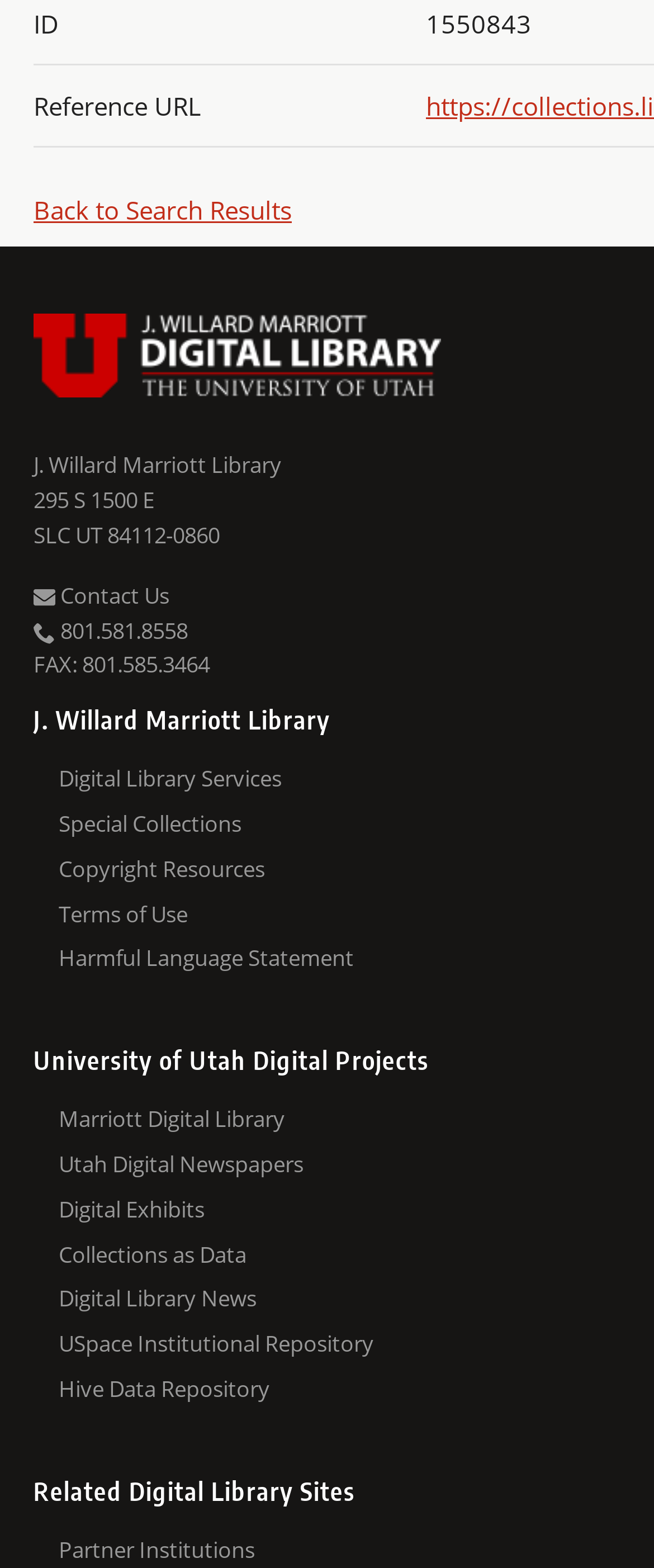Indicate the bounding box coordinates of the element that needs to be clicked to satisfy the following instruction: "Contact us". The coordinates should be four float numbers between 0 and 1, i.e., [left, top, right, bottom].

[0.051, 0.047, 0.259, 0.066]